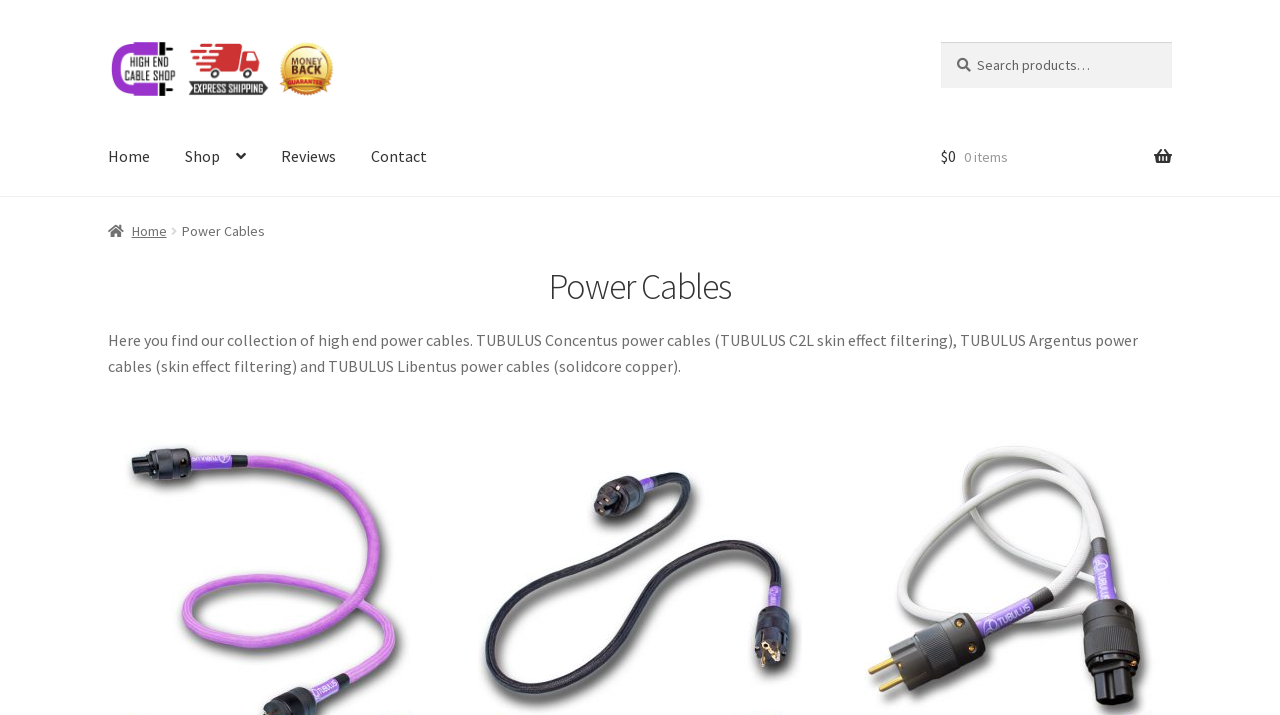Extract the bounding box coordinates for the UI element described by the text: "Reviews". The coordinates should be in the form of [left, top, right, bottom] with values between 0 and 1.

[0.207, 0.166, 0.275, 0.274]